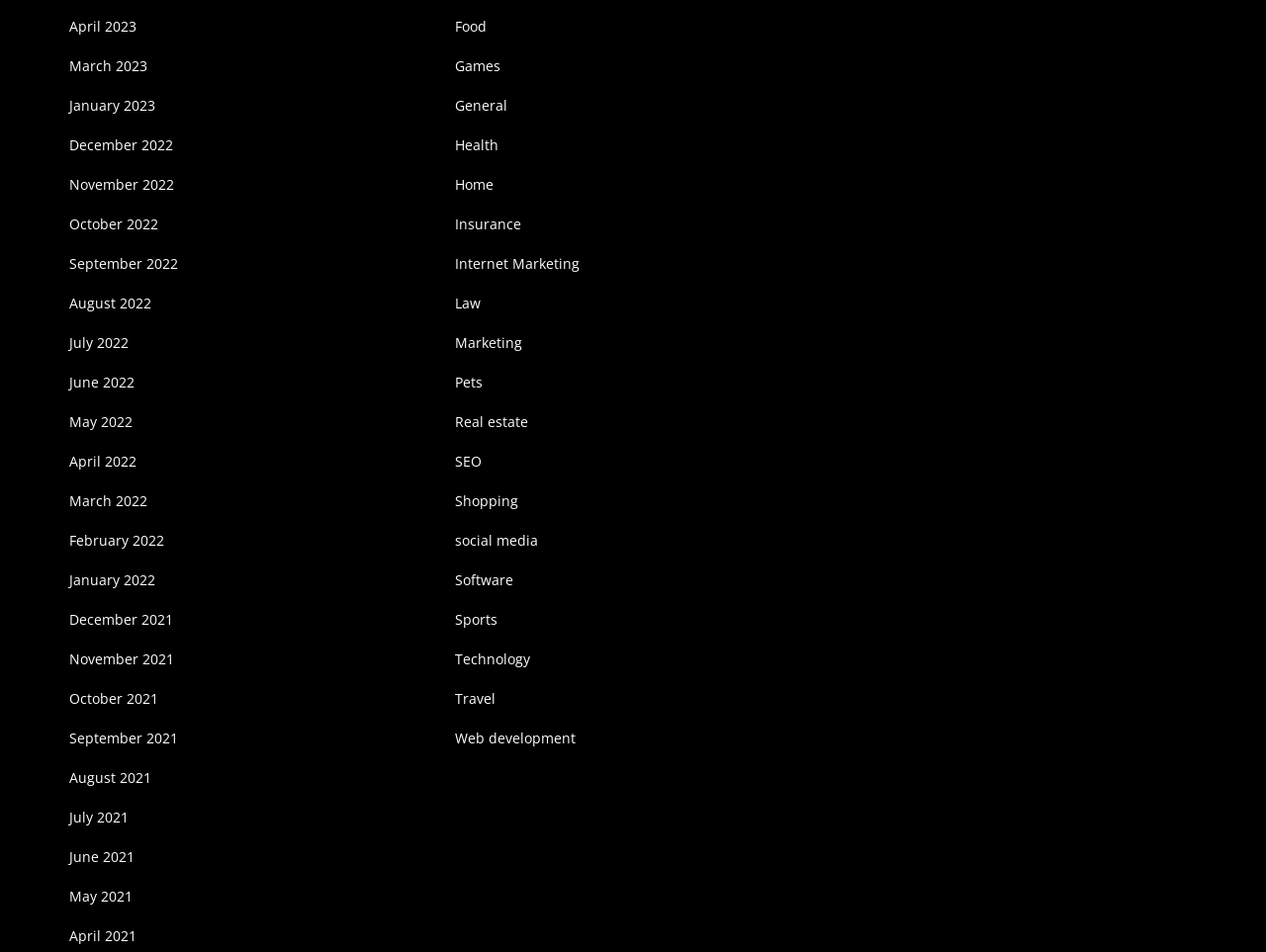Determine the bounding box coordinates of the clickable element necessary to fulfill the instruction: "visit MH Themes website". Provide the coordinates as four float numbers within the 0 to 1 range, i.e., [left, top, right, bottom].

None